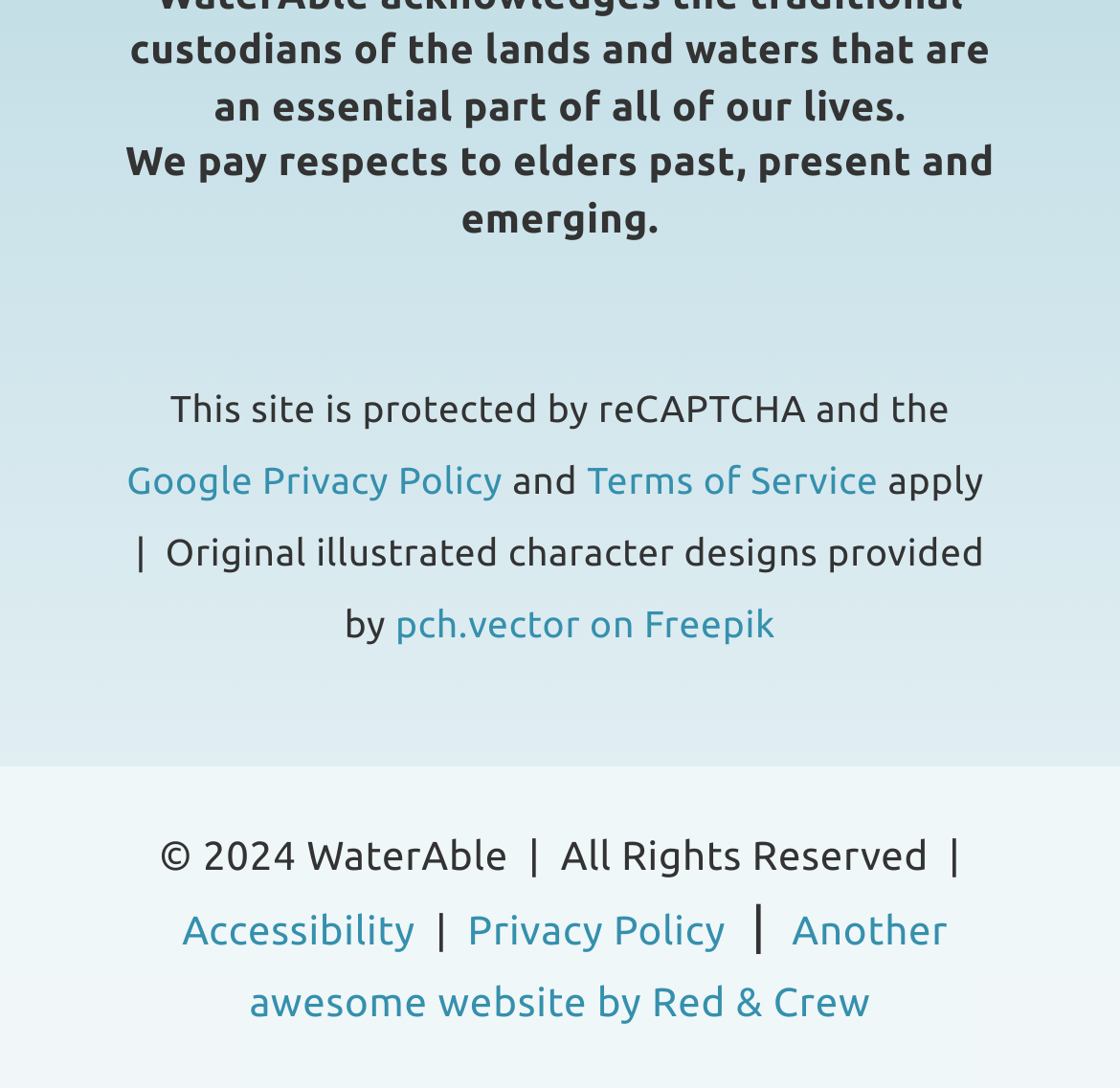Provide a single word or phrase answer to the question: 
What is the policy mentioned alongside the 'Terms of Service' link?

Google Privacy Policy